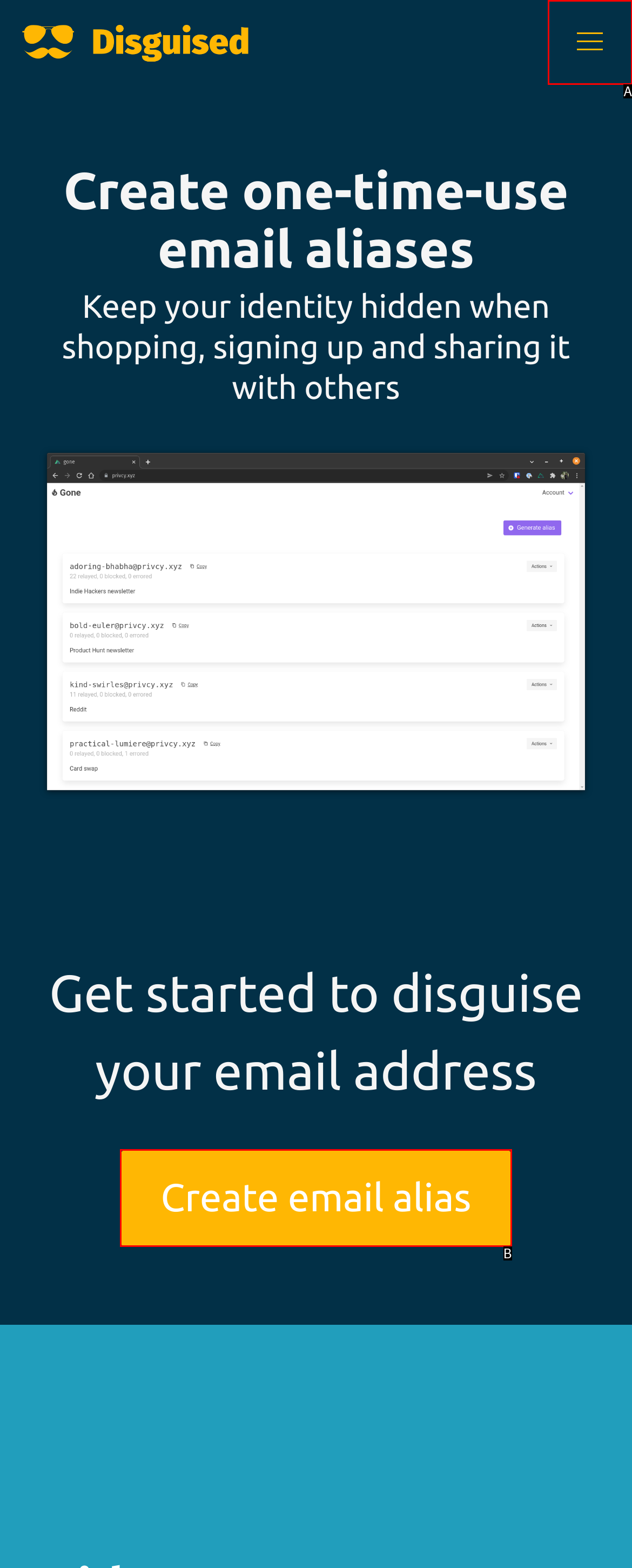Examine the description: March 2020 and indicate the best matching option by providing its letter directly from the choices.

None